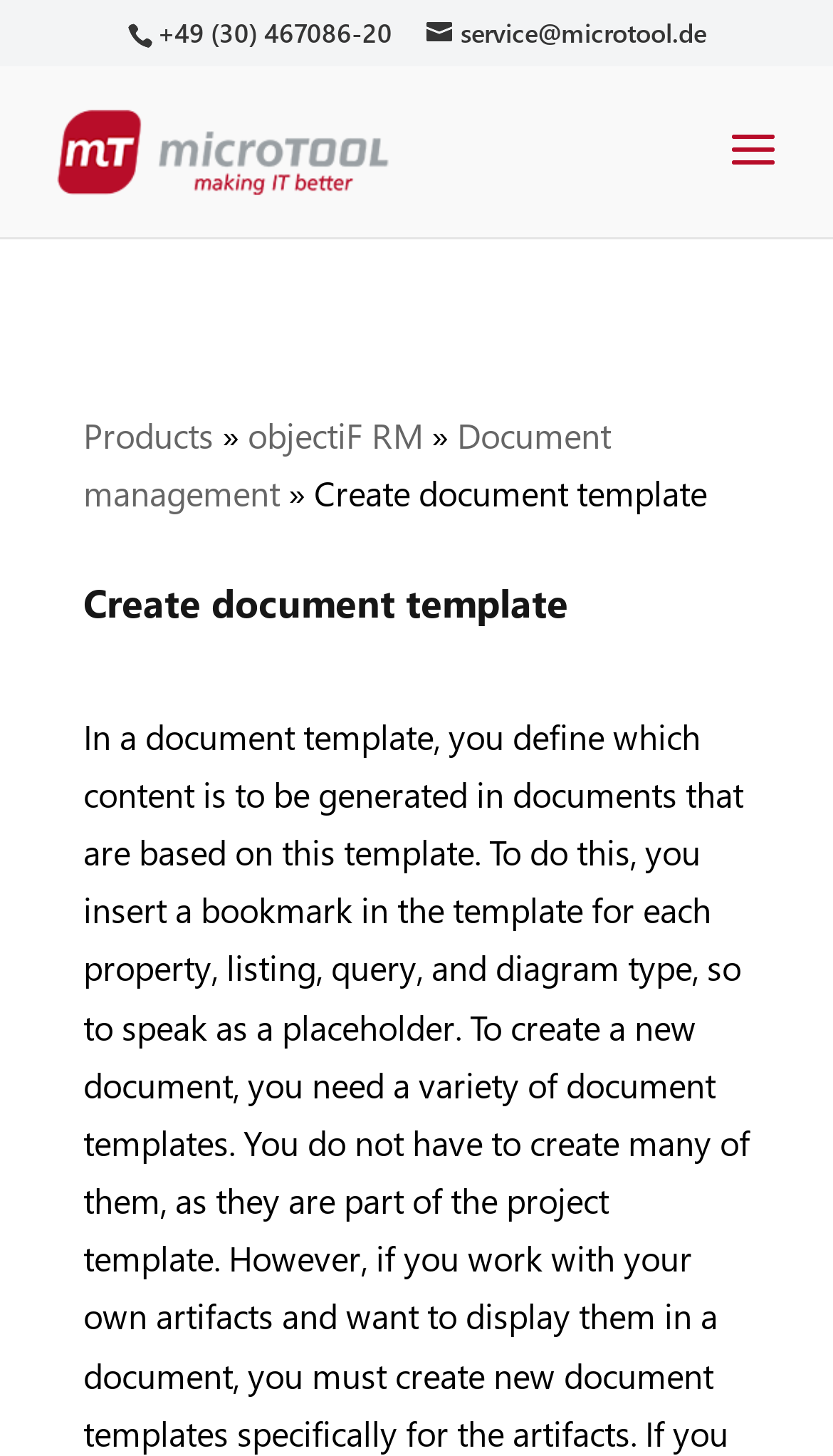What is the phone number for service?
Please answer the question with a detailed and comprehensive explanation.

I found the phone number by looking at the link element with the OCR text '+49 (30) 467086-20' which is located at the top of the webpage.